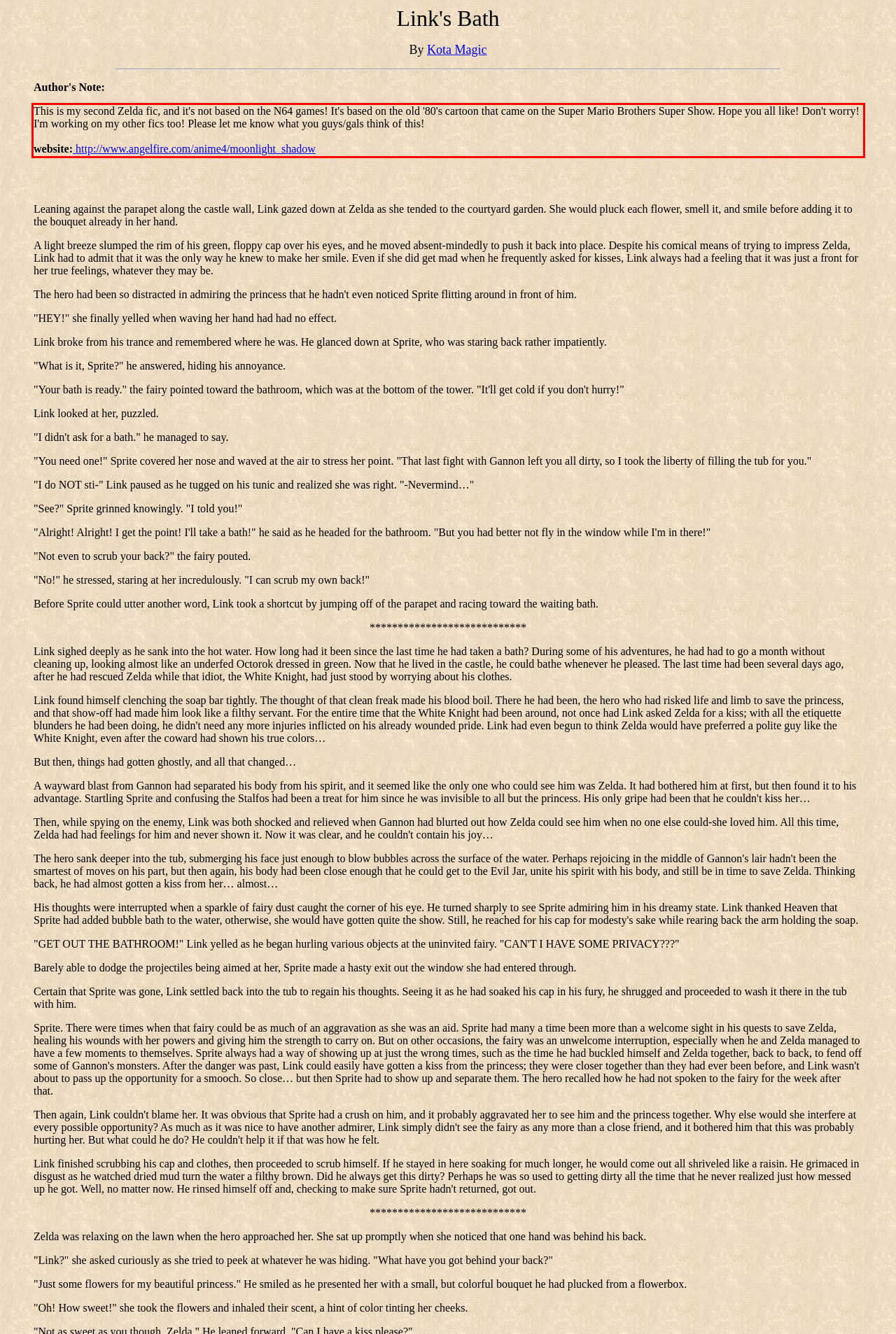Please identify and extract the text from the UI element that is surrounded by a red bounding box in the provided webpage screenshot.

This is my second Zelda fic, and it's not based on the N64 games! It's based on the old '80's cartoon that came on the Super Mario Brothers Super Show. Hope you all like! Don't worry! I'm working on my other fics too! Please let me know what you guys/gals think of this! website: http://www.angelfire.com/anime4/moonlight_shadow